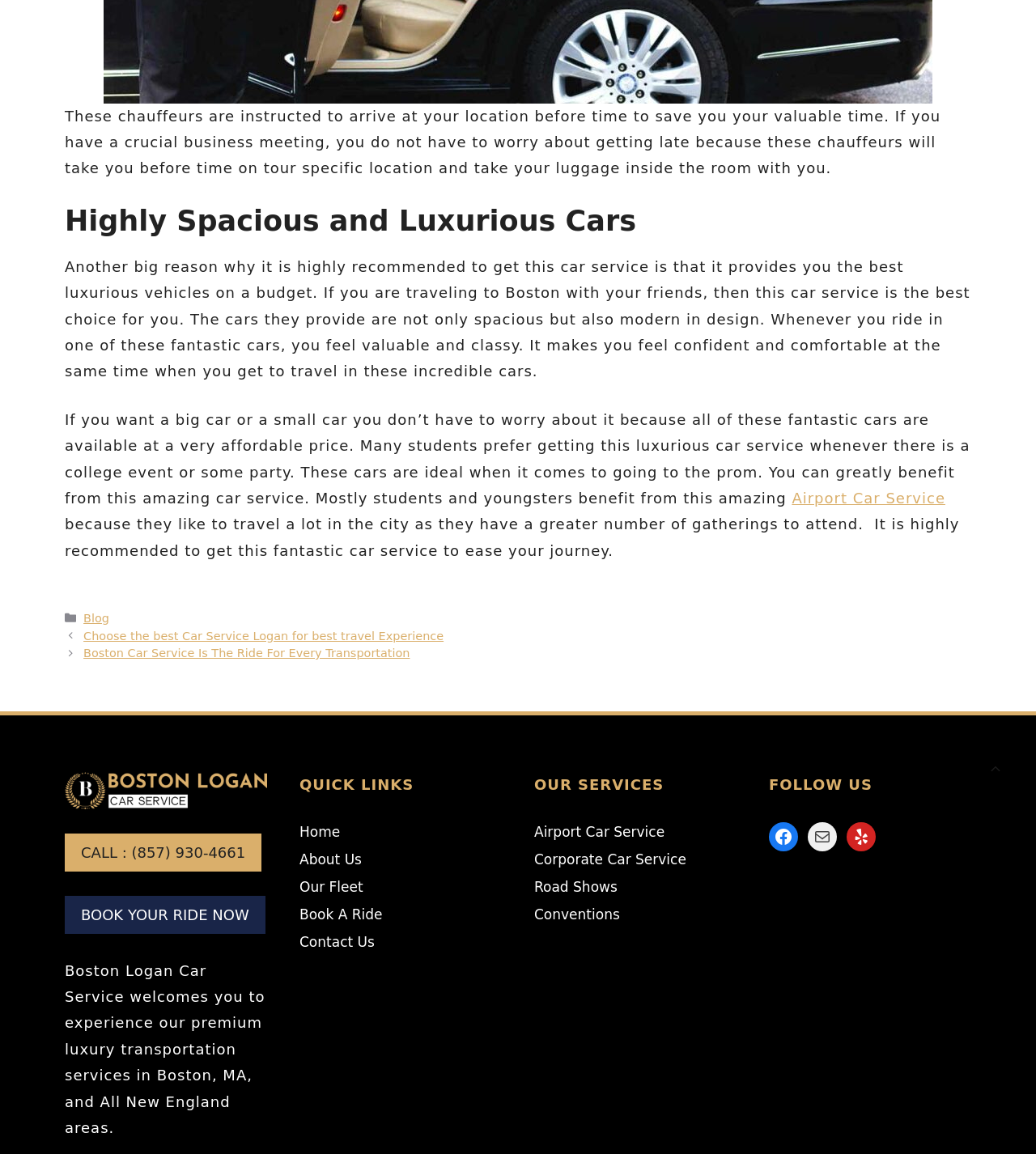Using the element description: "December 2020", determine the bounding box coordinates for the specified UI element. The coordinates should be four float numbers between 0 and 1, [left, top, right, bottom].

None